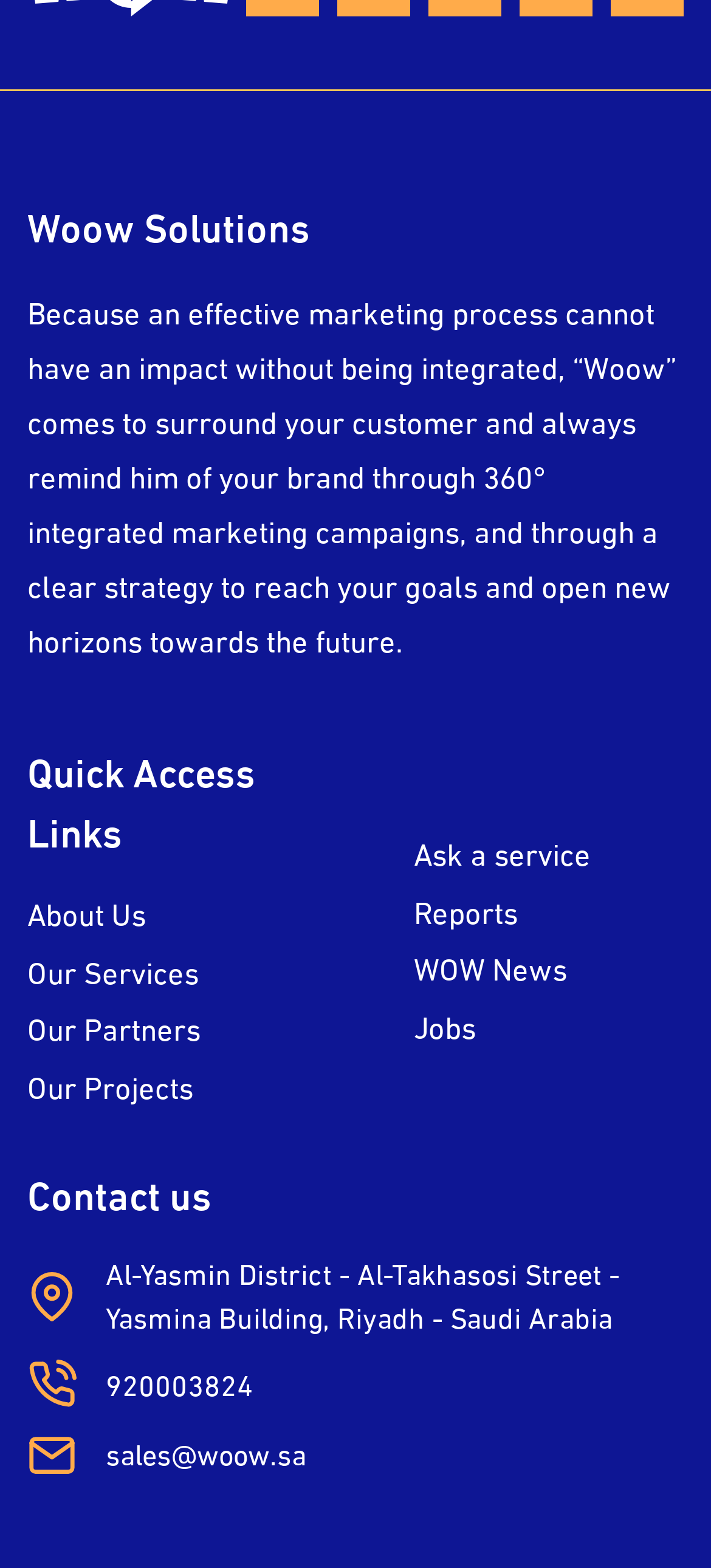Provide the bounding box coordinates of the HTML element this sentence describes: "Our Partners". The bounding box coordinates consist of four float numbers between 0 and 1, i.e., [left, top, right, bottom].

[0.038, 0.636, 0.282, 0.672]